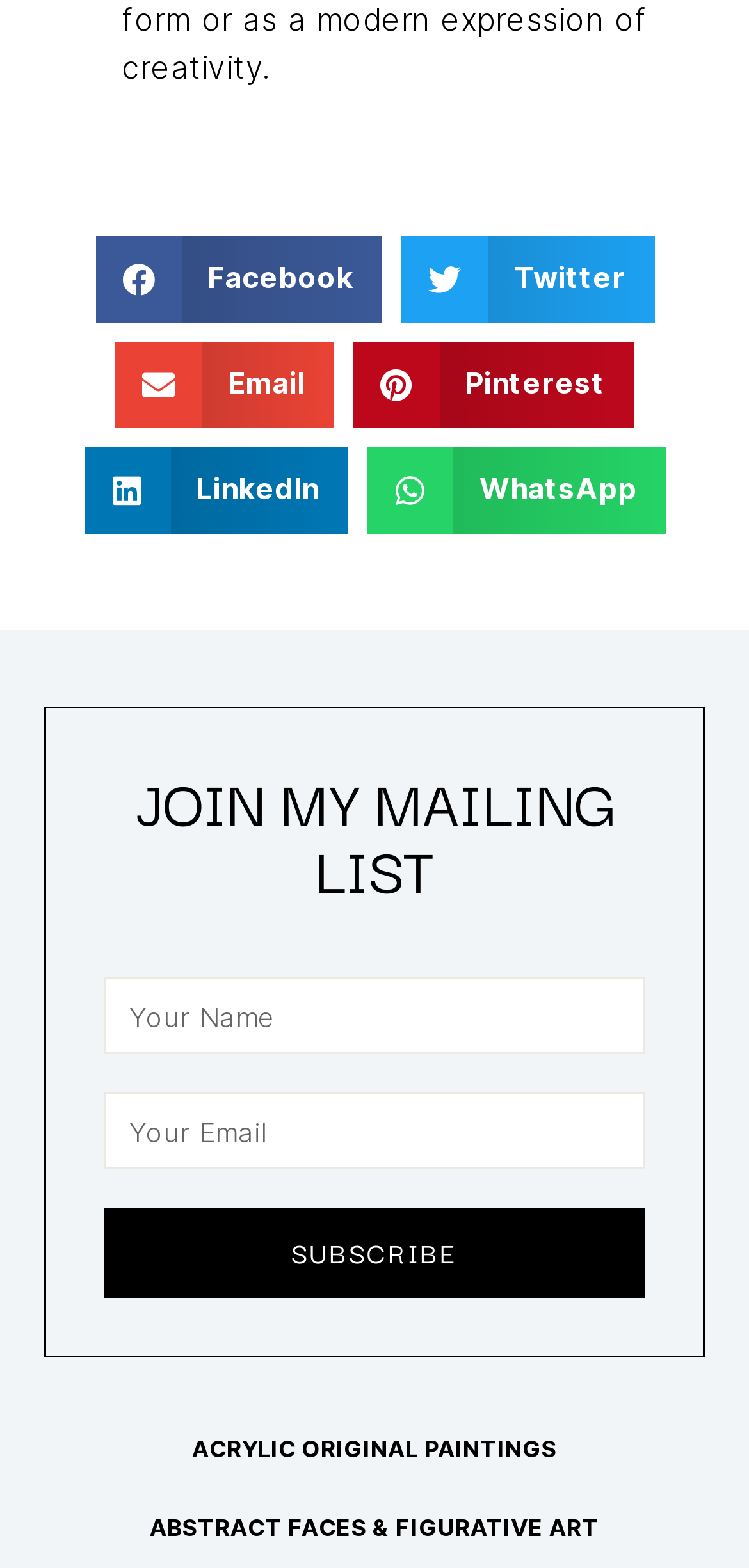What is the position of the 'Twitter' button?
Based on the image, give a one-word or short phrase answer.

Middle right